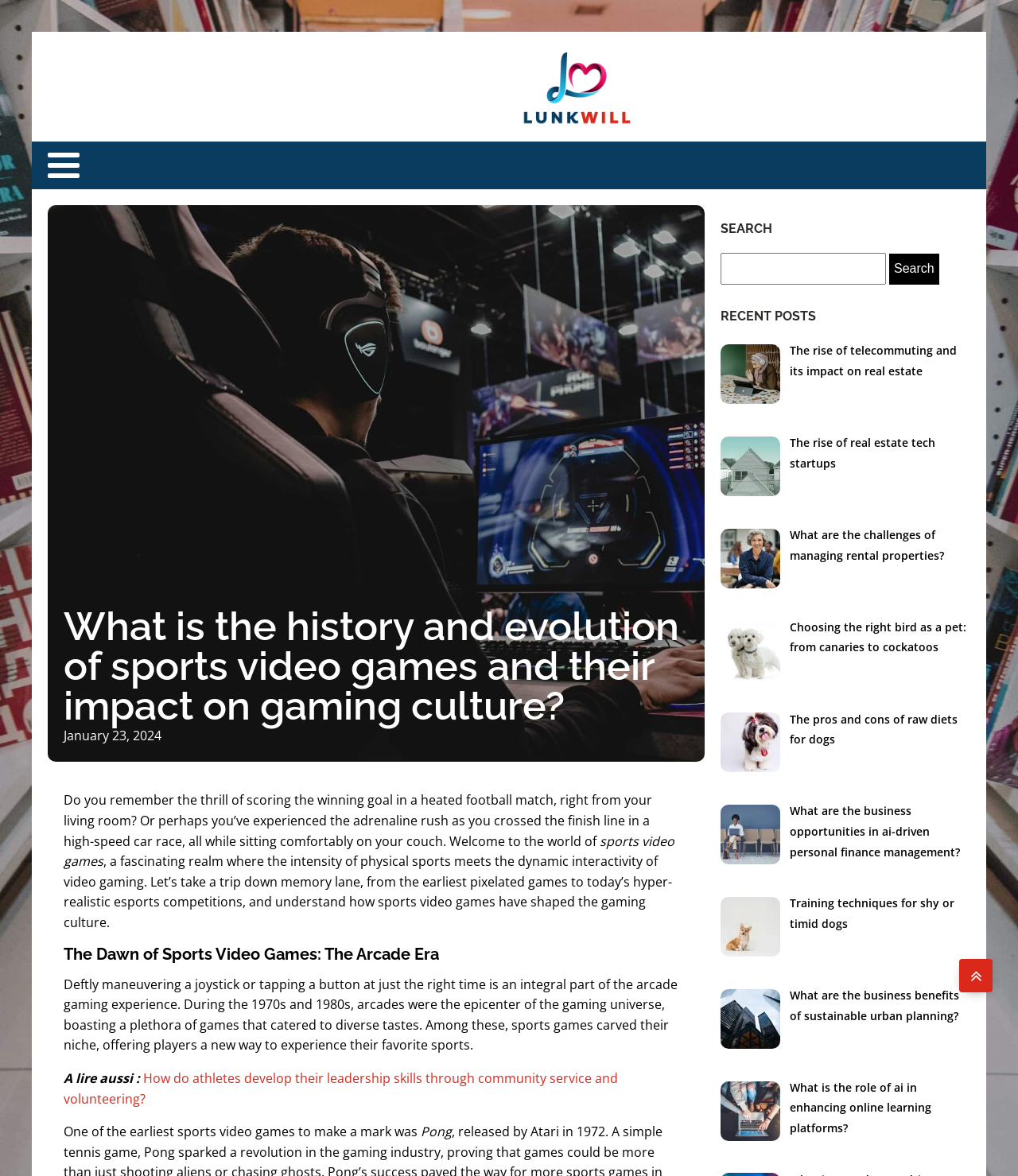Provide a thorough description of the webpage's content and layout.

This webpage is about the history and evolution of sports video games and their impact on gaming culture. At the top, there is a link and a heading with the title of the webpage. Below the title, there is a date "January 23, 2024" and a search bar with a button on the right side. 

On the right side of the page, there are several links under the heading "RECENT POSTS", which include topics such as telecommuting, real estate, pet care, and more. 

The main content of the webpage starts with a paragraph that introduces the world of sports video games, describing the thrill of playing sports games from the comfort of one's living room. The text is divided into several sections, each with its own heading. The first section is "The Dawn of Sports Video Games: The Arcade Era", which discusses the early days of sports video games in arcades during the 1970s and 1980s. 

There are several paragraphs of text in this section, with a link to another article at the bottom. Below this section, there is another link to an article about athletes developing leadership skills through community service. The webpage then continues to discuss the history of sports video games, mentioning one of the earliest games, "Pong". 

At the bottom right corner of the page, there is a link with an upward arrow icon.